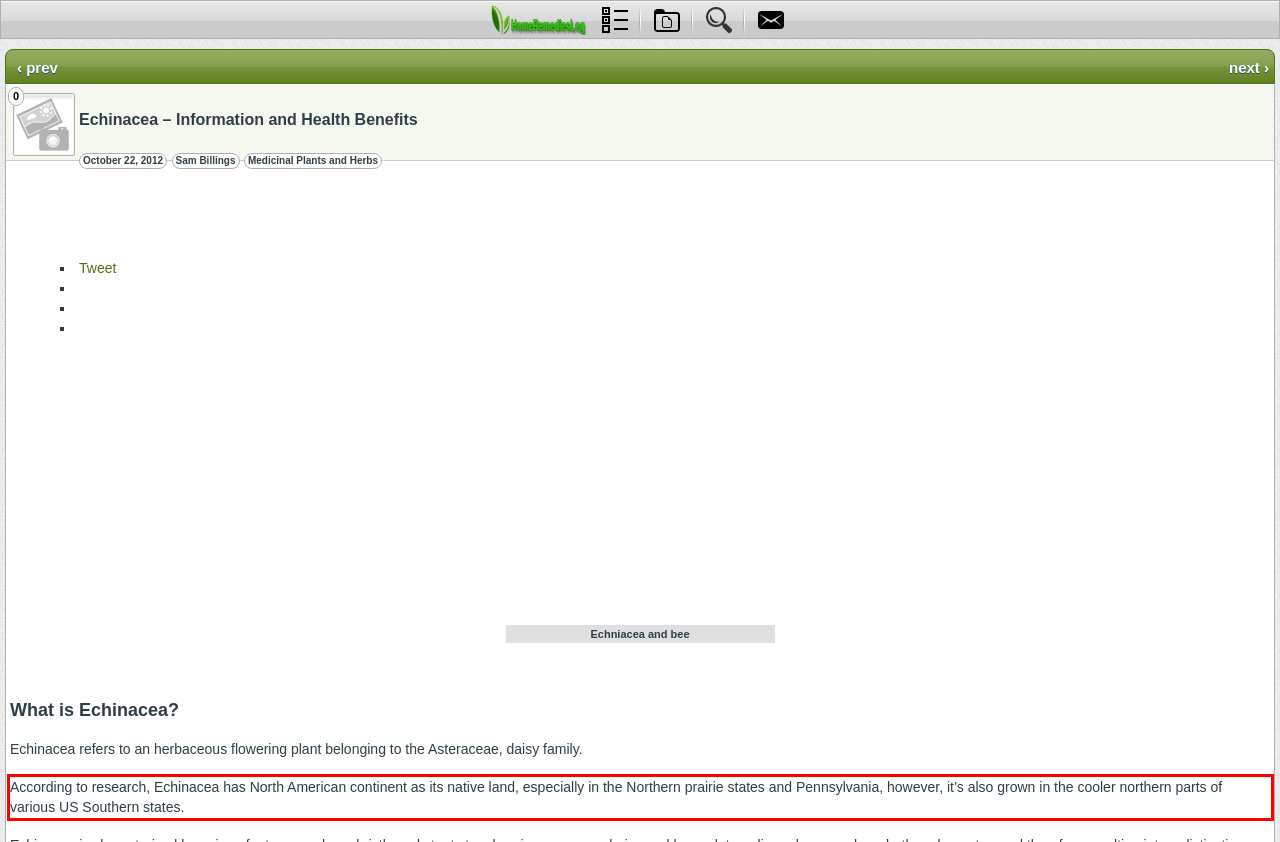Look at the screenshot of the webpage, locate the red rectangle bounding box, and generate the text content that it contains.

According to research, Echinacea has North American continent as its native land, especially in the Northern prairie states and Pennsylvania, however, it’s also grown in the cooler northern parts of various US Southern states.